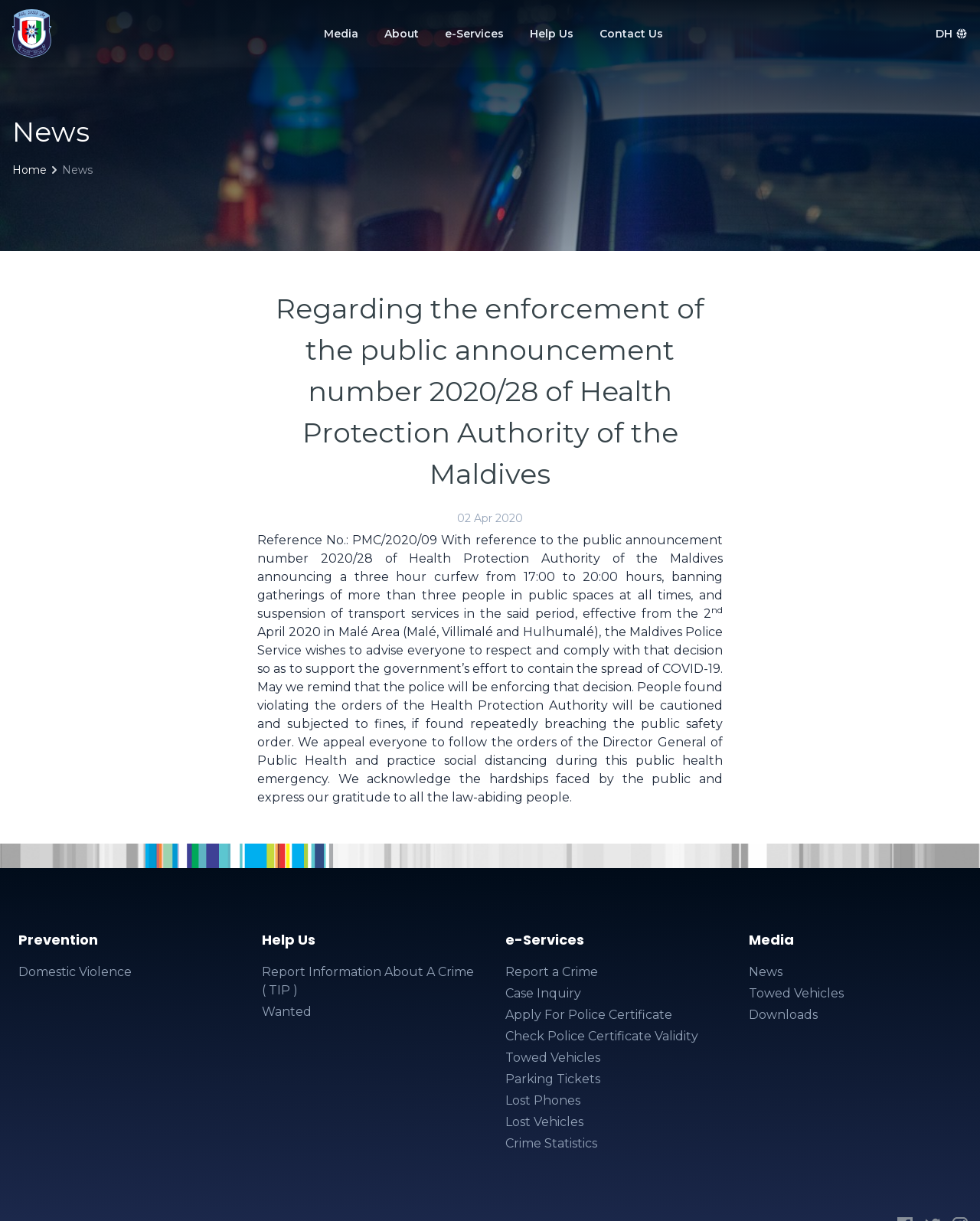Determine the bounding box coordinates for the area that needs to be clicked to fulfill this task: "View the news". The coordinates must be given as four float numbers between 0 and 1, i.e., [left, top, right, bottom].

[0.764, 0.789, 0.981, 0.804]